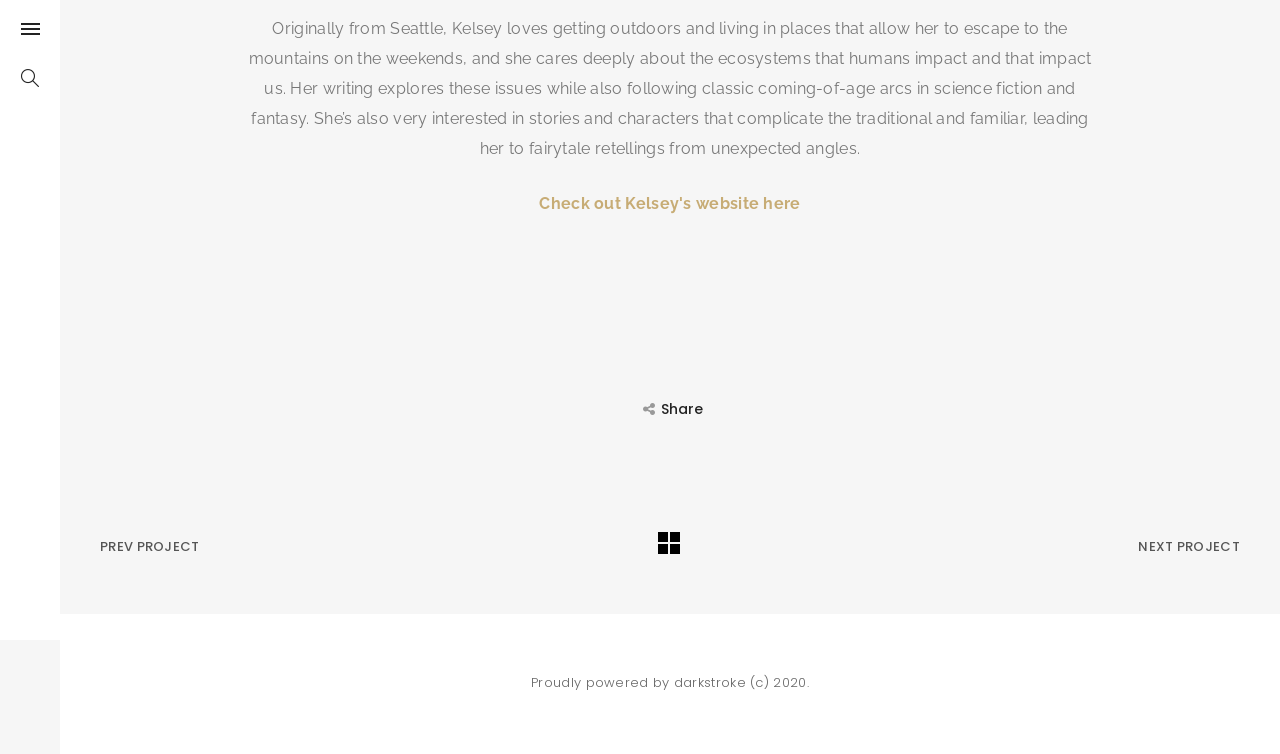Extract the bounding box of the UI element described as: "Prev Project".

[0.078, 0.713, 0.156, 0.738]